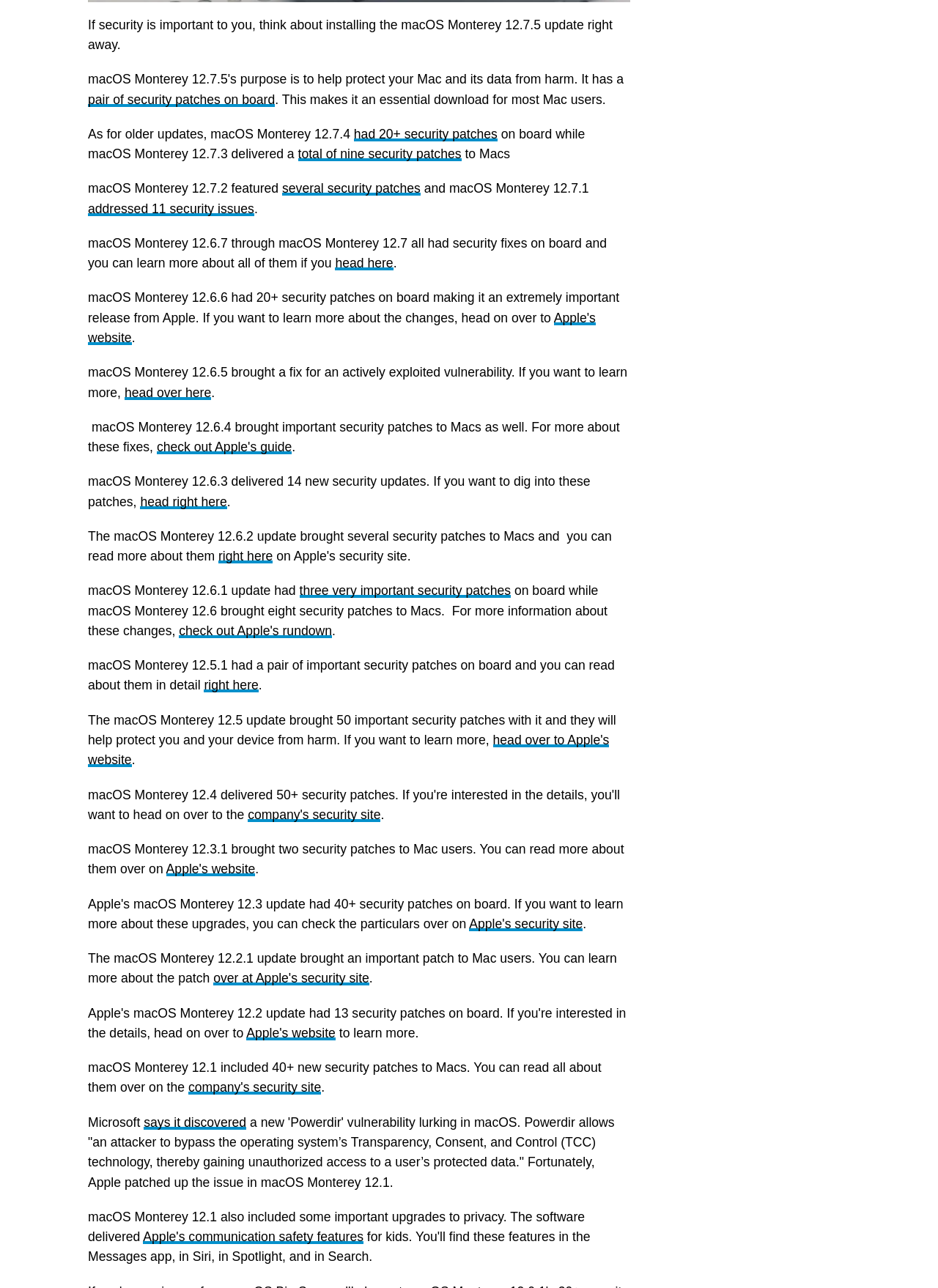How many security patches did macOS Monterey 12.6.6 have?
From the screenshot, provide a brief answer in one word or phrase.

20+